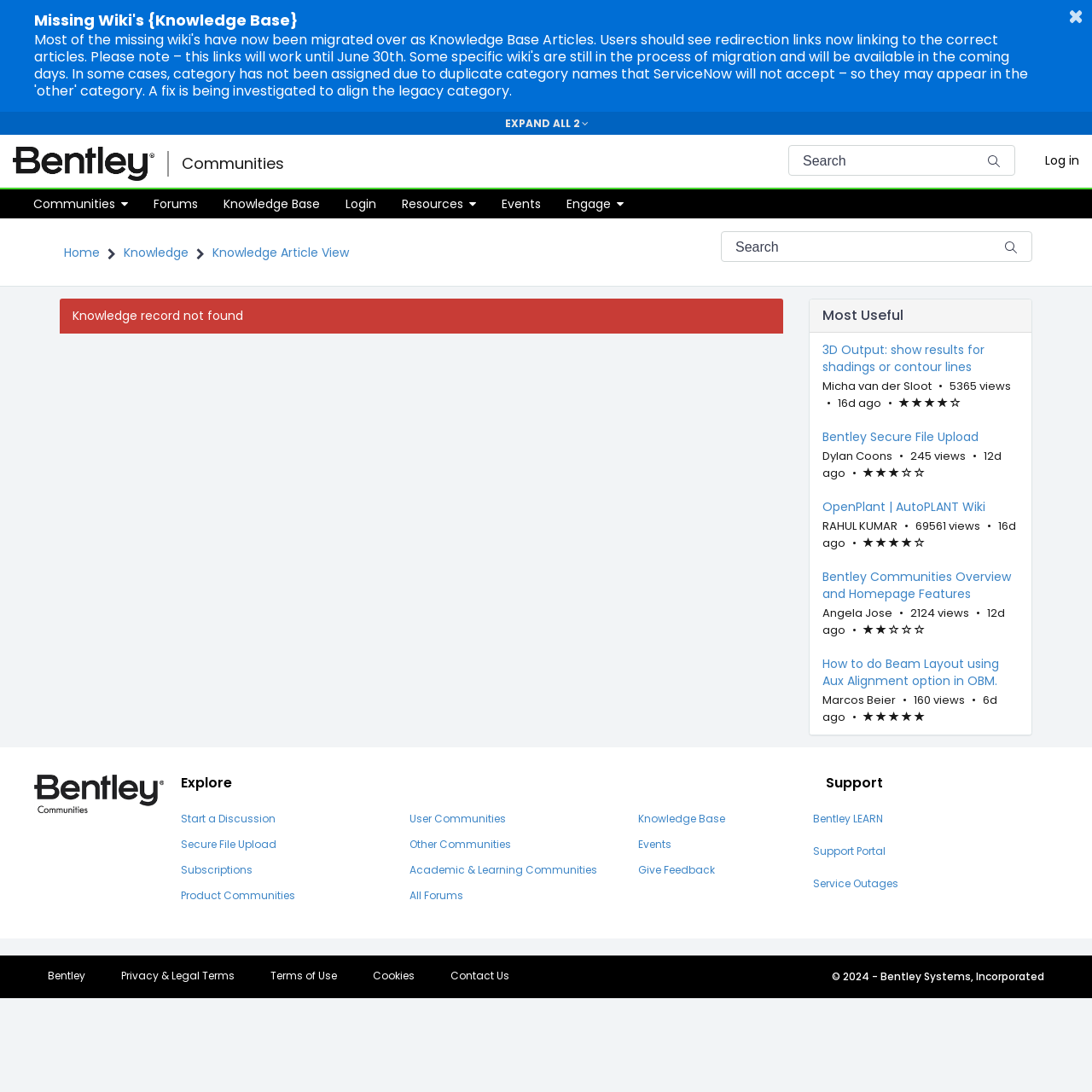Determine the bounding box coordinates (top-left x, top-left y, bottom-right x, bottom-right y) of the UI element described in the following text: Bentley LEARN

[0.745, 0.743, 0.809, 0.756]